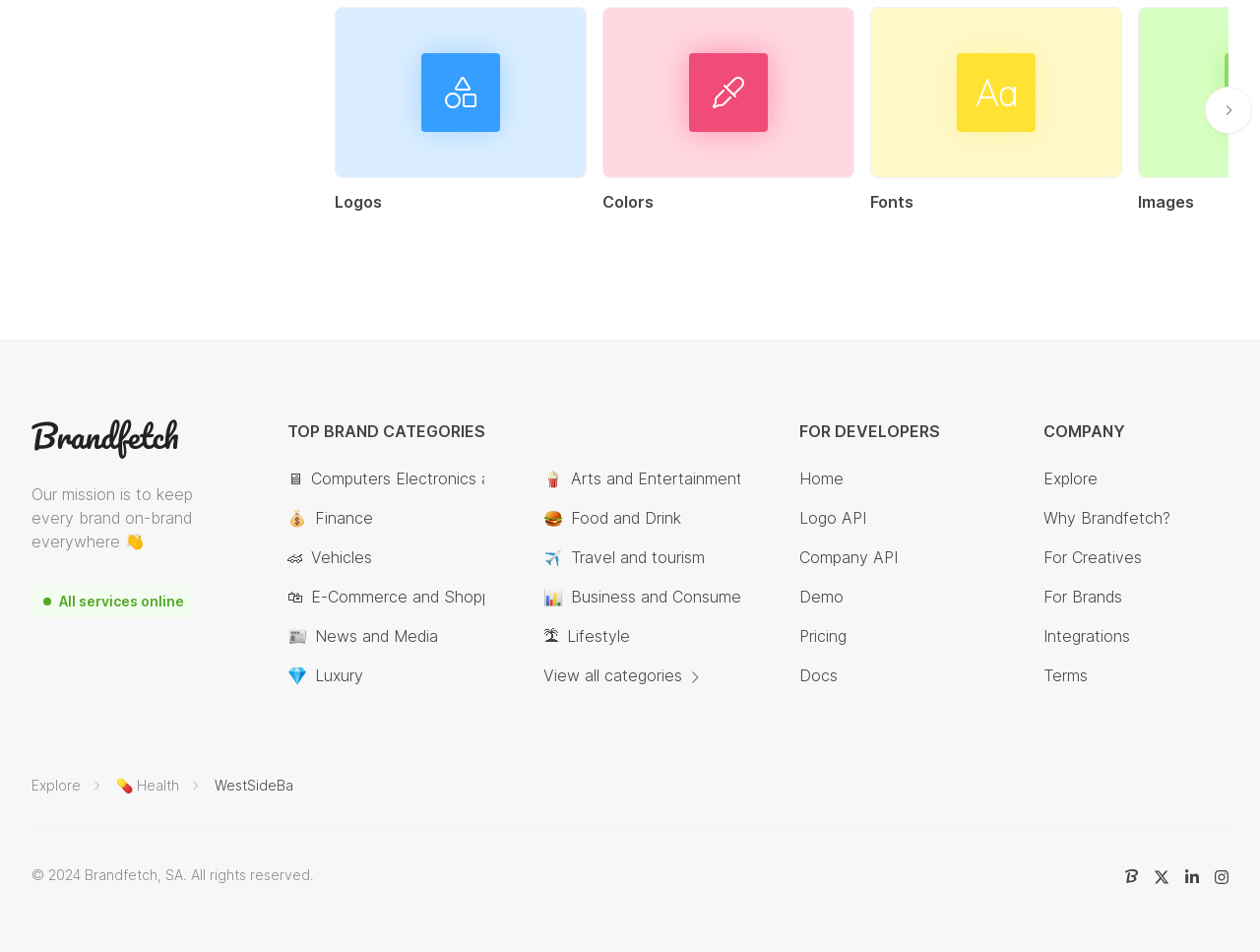How many links are there in the 'COMPANY' section?
Provide a detailed and well-explained answer to the question.

The 'COMPANY' section is located at the bottom of the webpage and contains links to pages such as 'Explore', 'Why Brandfetch?', and 'Terms', among others. There are 6 links in total in this section.